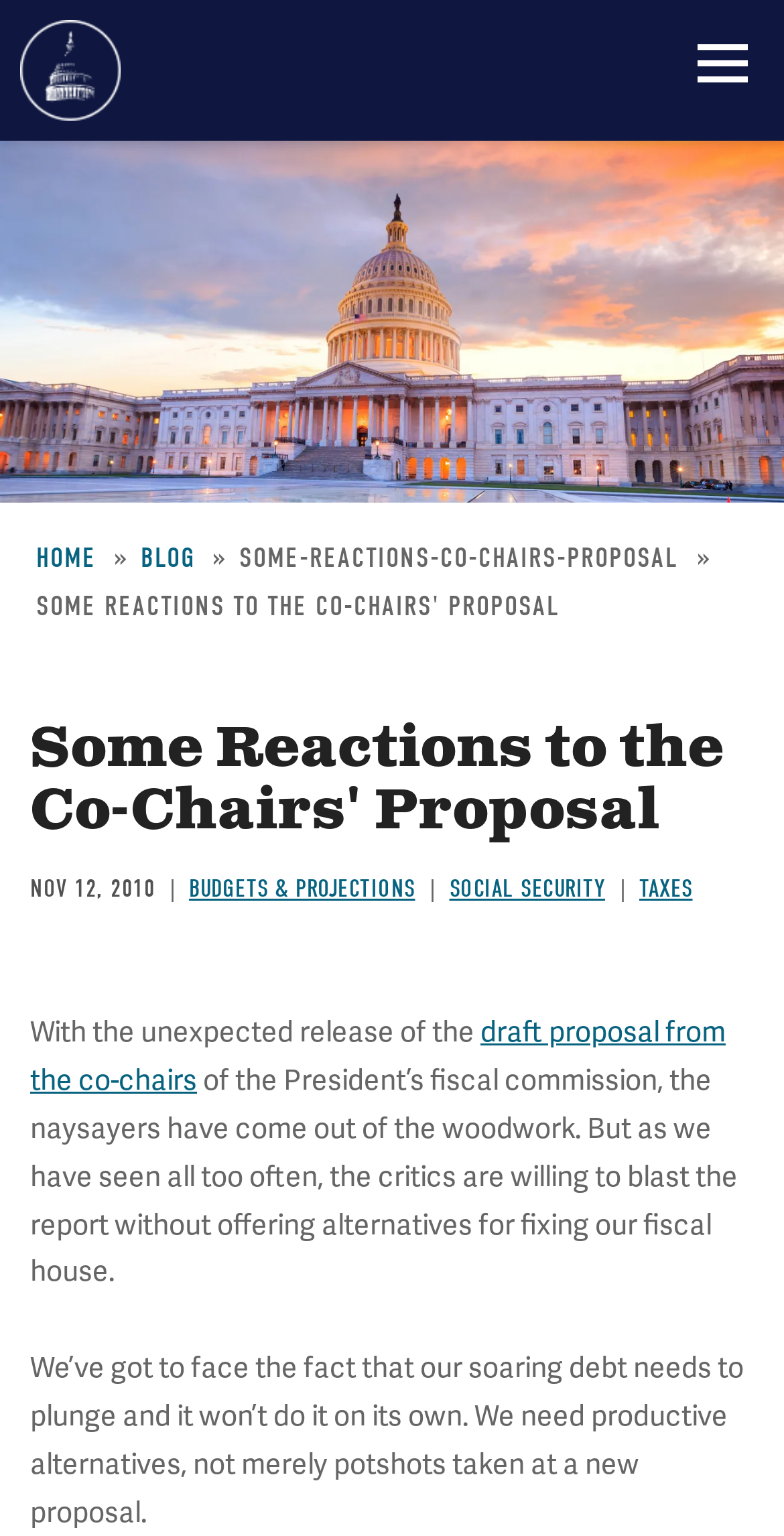Determine the bounding box coordinates of the clickable area required to perform the following instruction: "Visit the Gaebler Germany page". The coordinates should be represented as four float numbers between 0 and 1: [left, top, right, bottom].

None